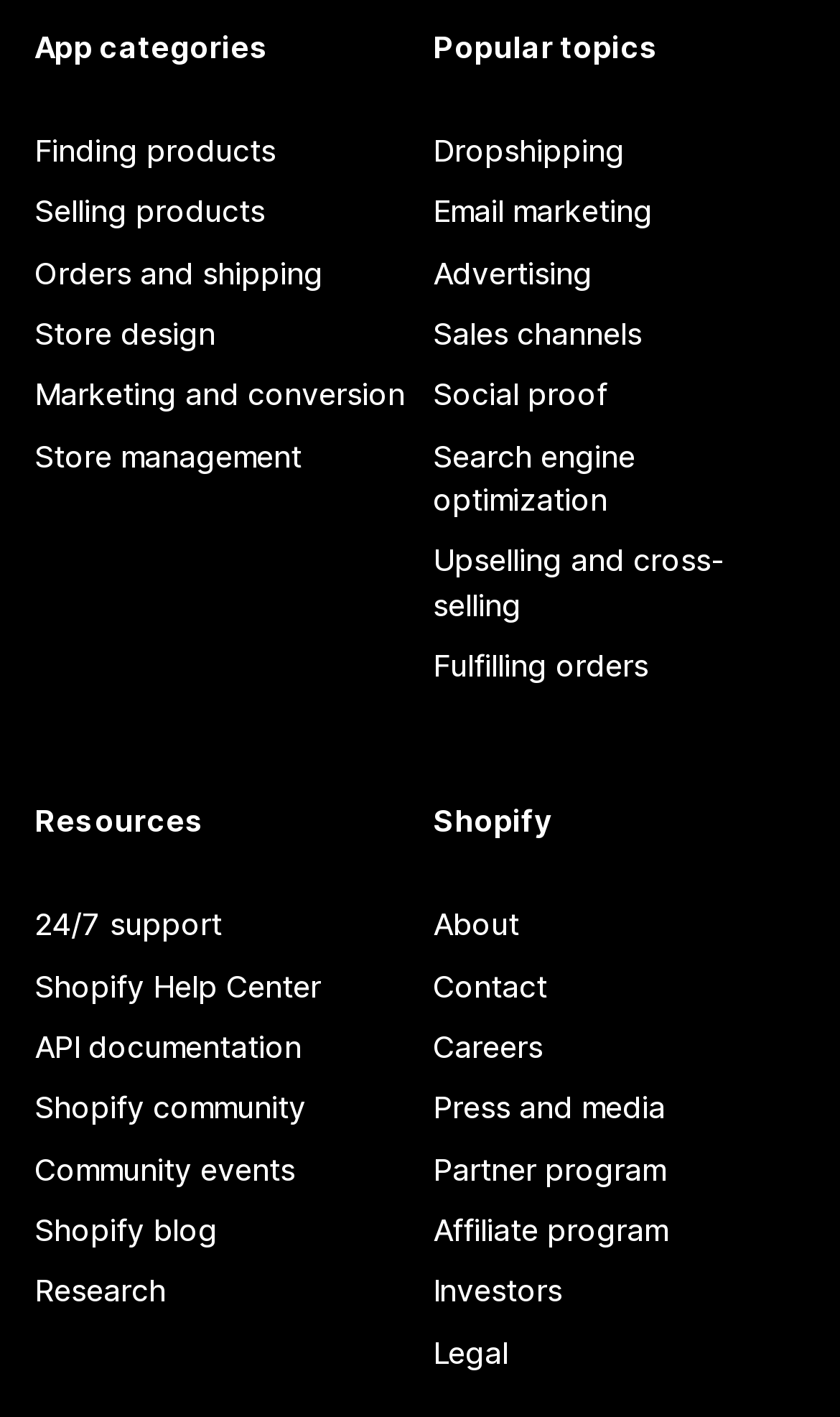What is the purpose of the 'API documentation' resource?
Based on the visual, give a brief answer using one word or a short phrase.

API documentation